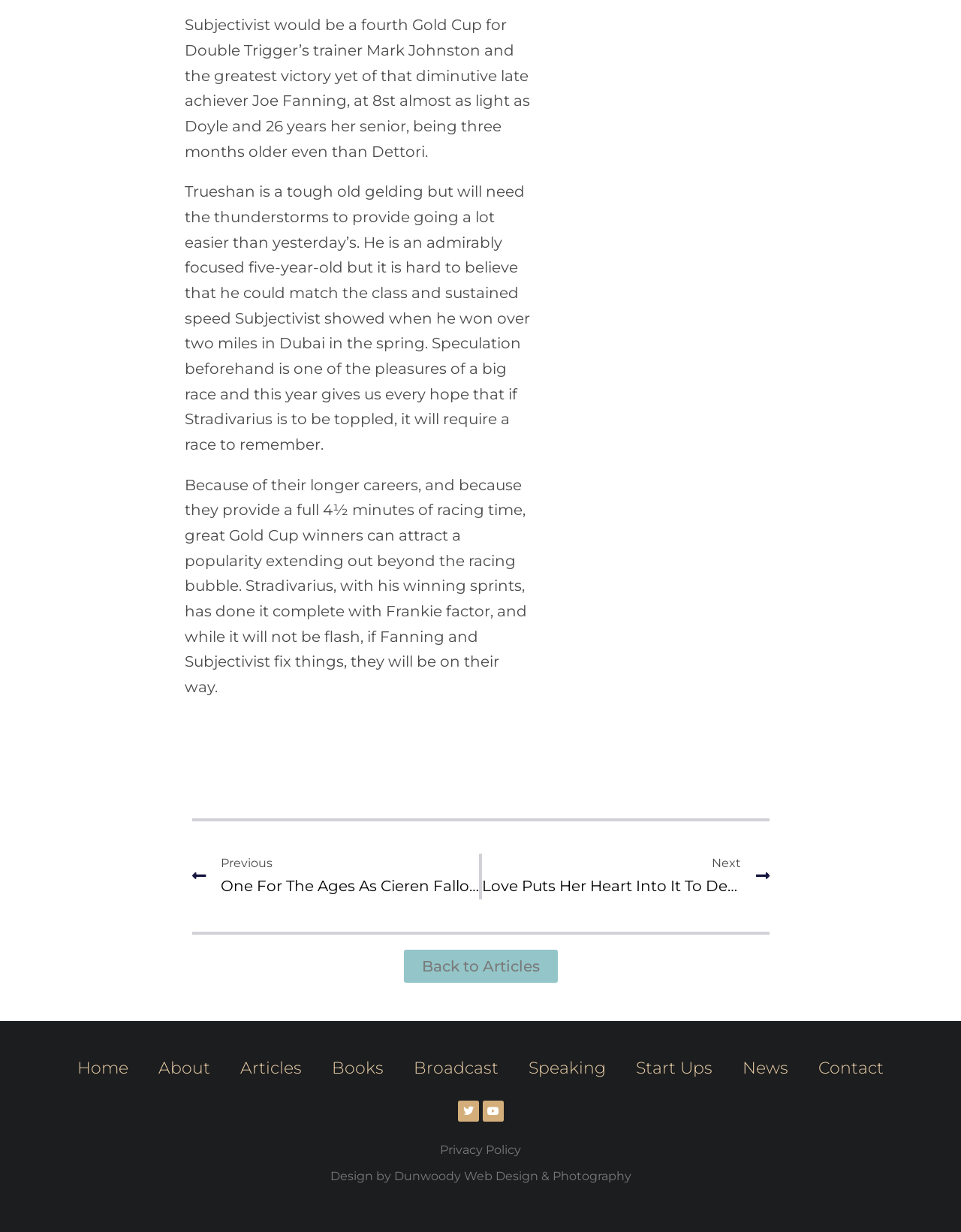Please identify the coordinates of the bounding box that should be clicked to fulfill this instruction: "Click on the 'Prev' link".

[0.2, 0.693, 0.498, 0.73]